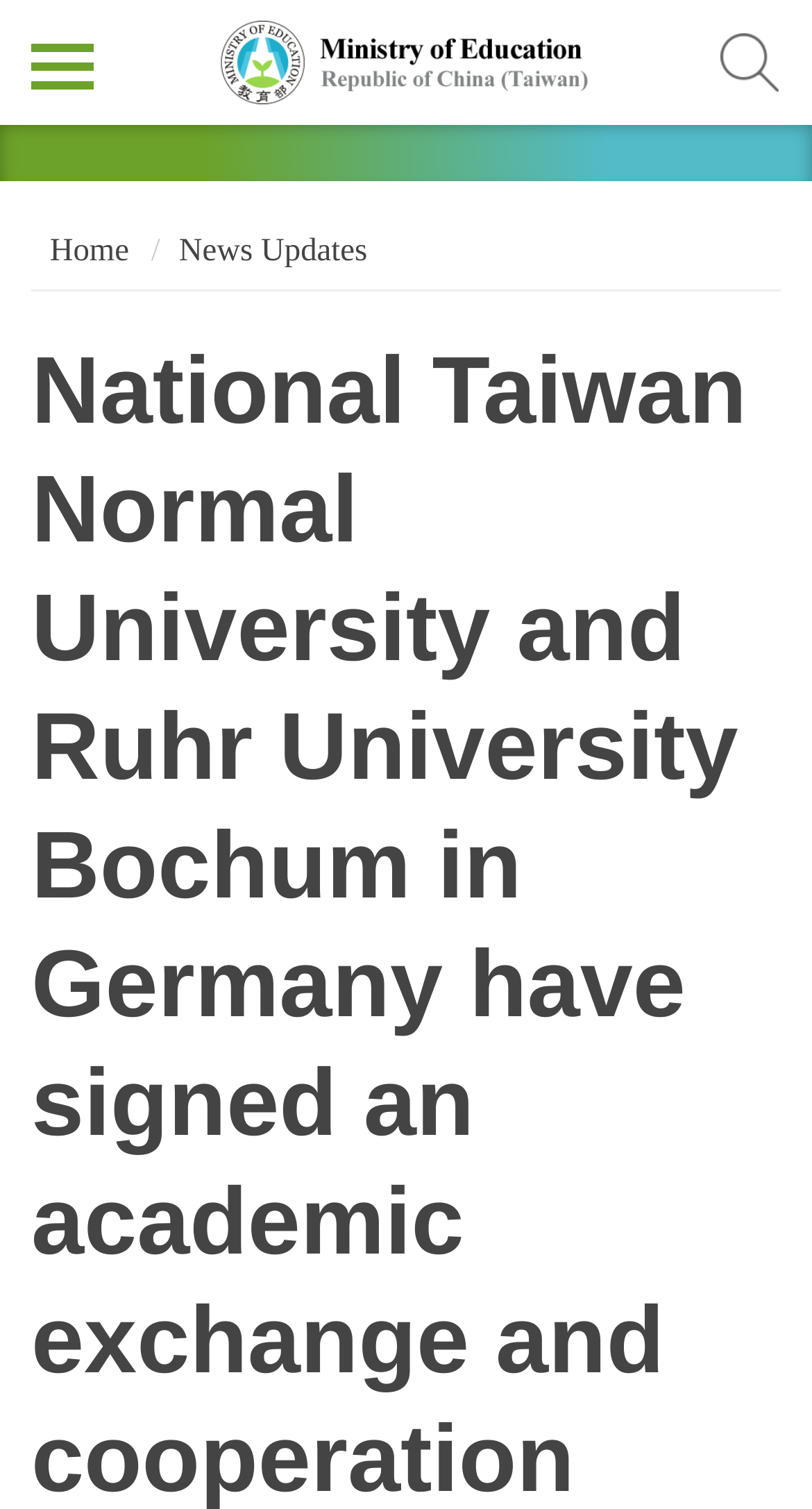What is the name of the ministry? Based on the screenshot, please respond with a single word or phrase.

Ministry of Education Republic of China (Taiwan)